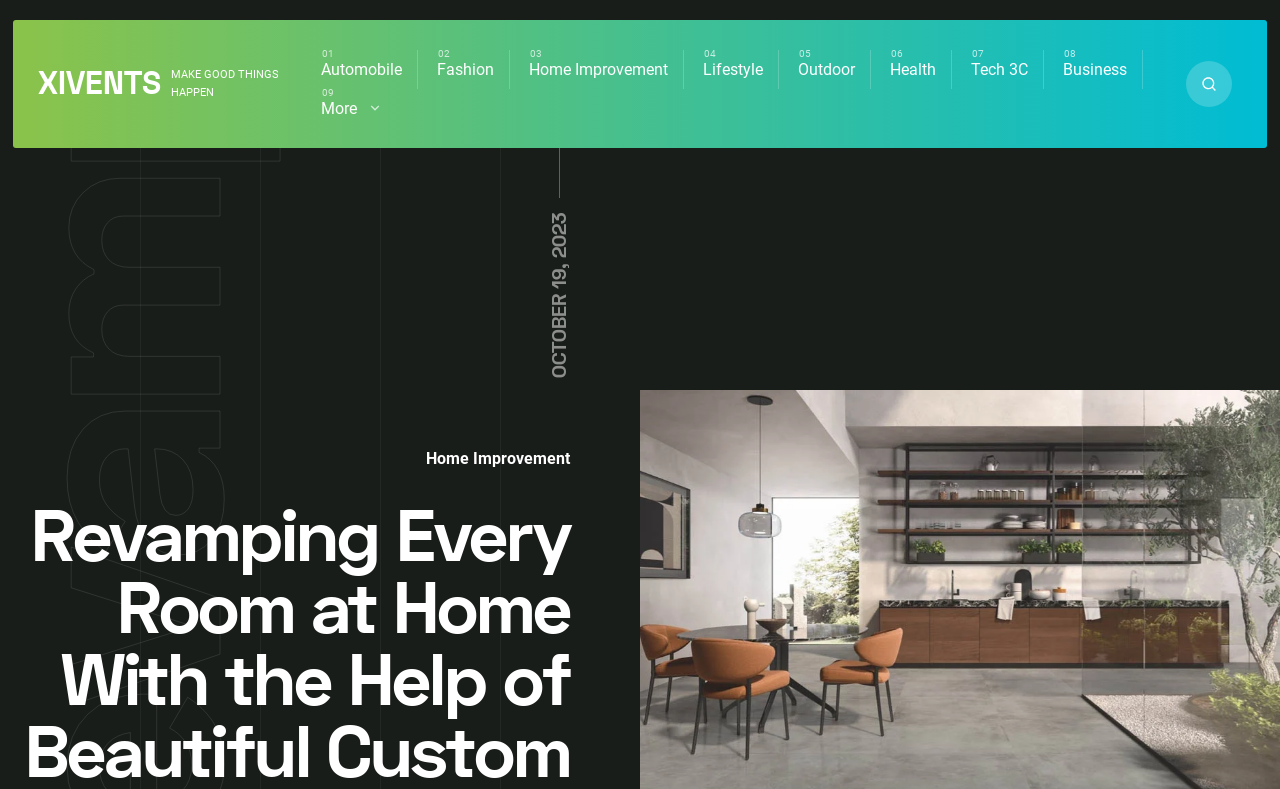What is the name of the website?
Based on the visual details in the image, please answer the question thoroughly.

I determined the answer by looking at the top-left corner of the webpage, where I found a heading element with the text 'XIVENTS'.